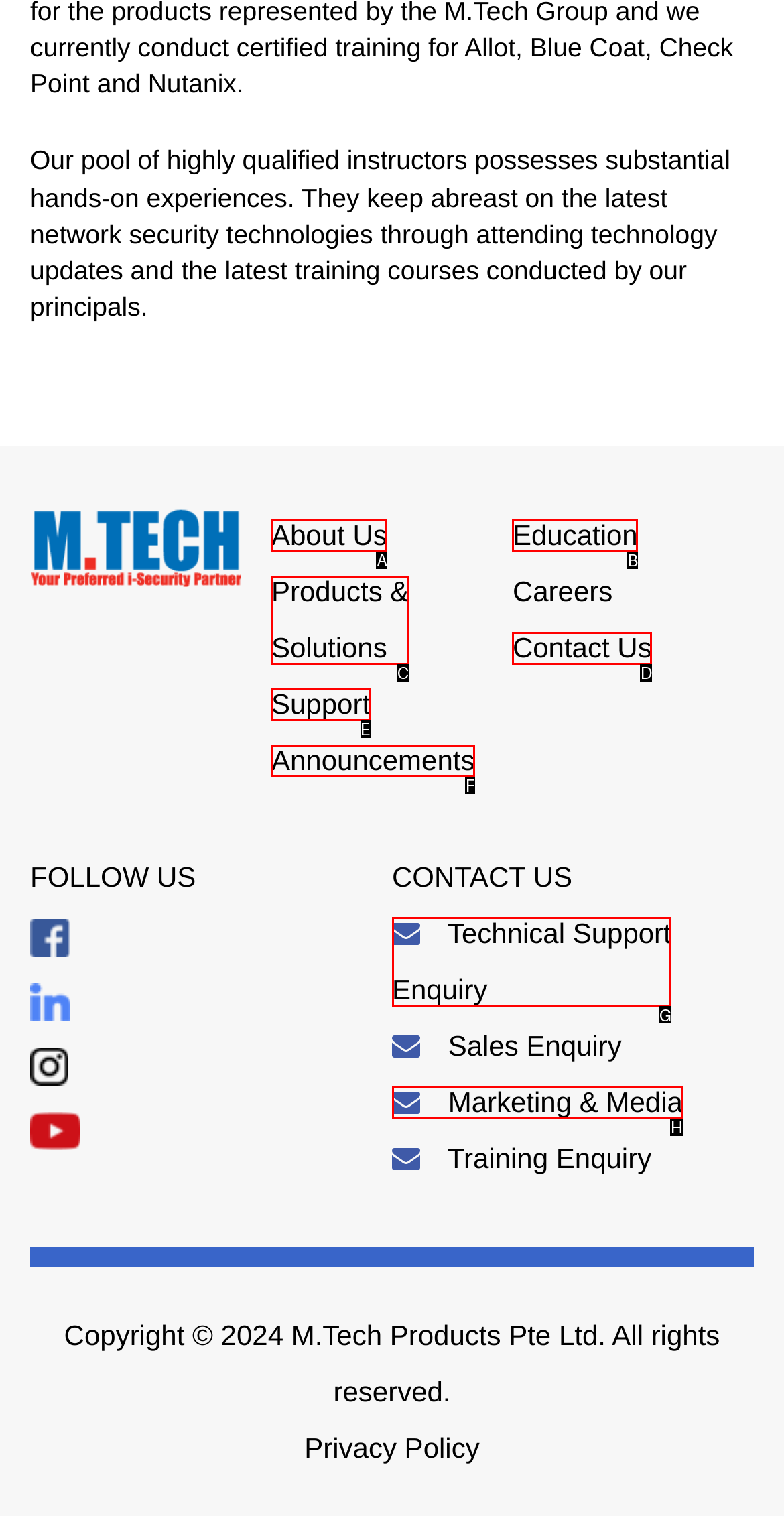Which letter corresponds to the correct option to complete the task: contact Technical Support?
Answer with the letter of the chosen UI element.

G